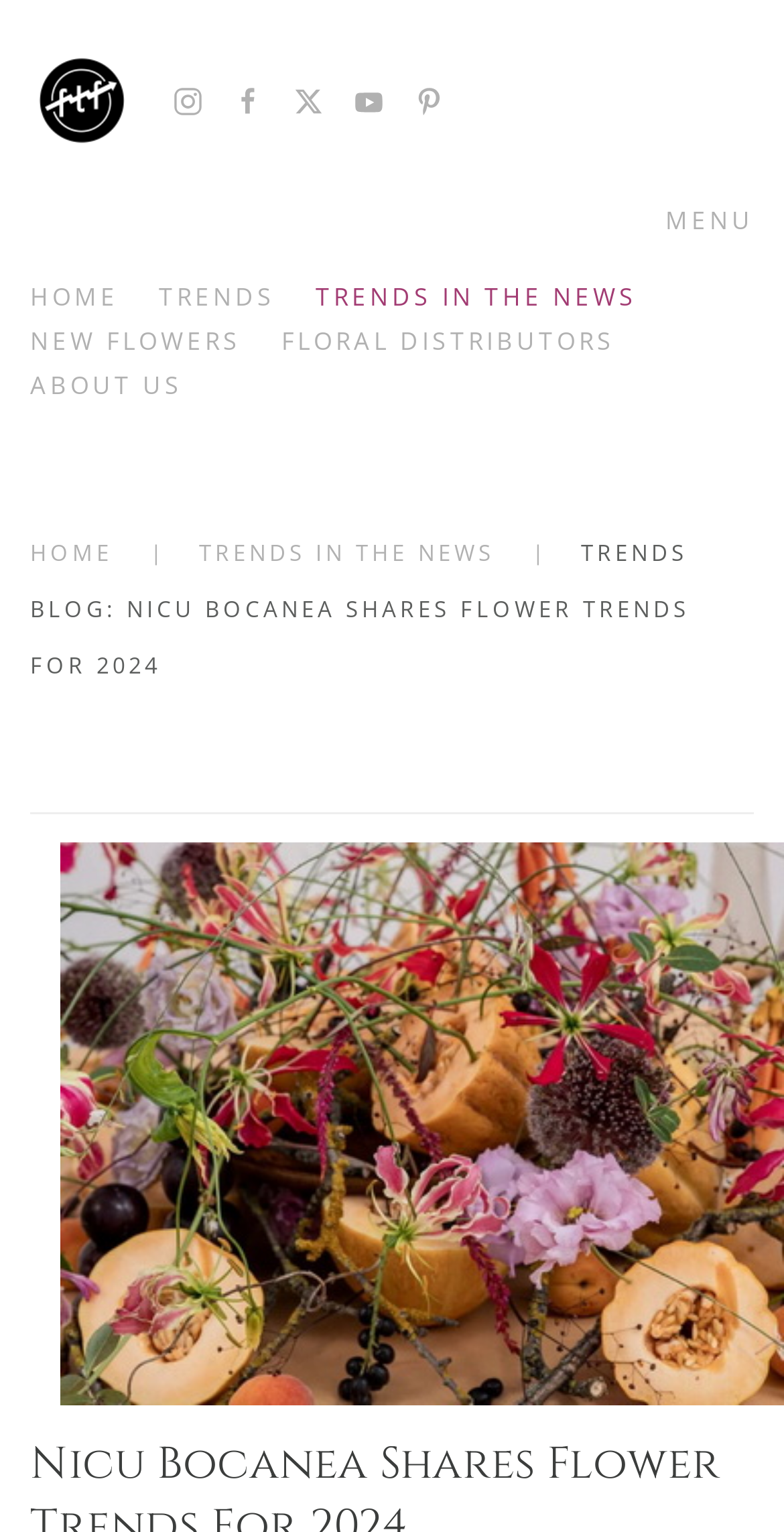What is the orientation of the separator element?
Please answer the question with a detailed response using the information from the screenshot.

I found the separator element at coordinates [0.038, 0.53, 0.962, 0.531] with the property 'orientation: horizontal', indicating that it is a horizontal separator.